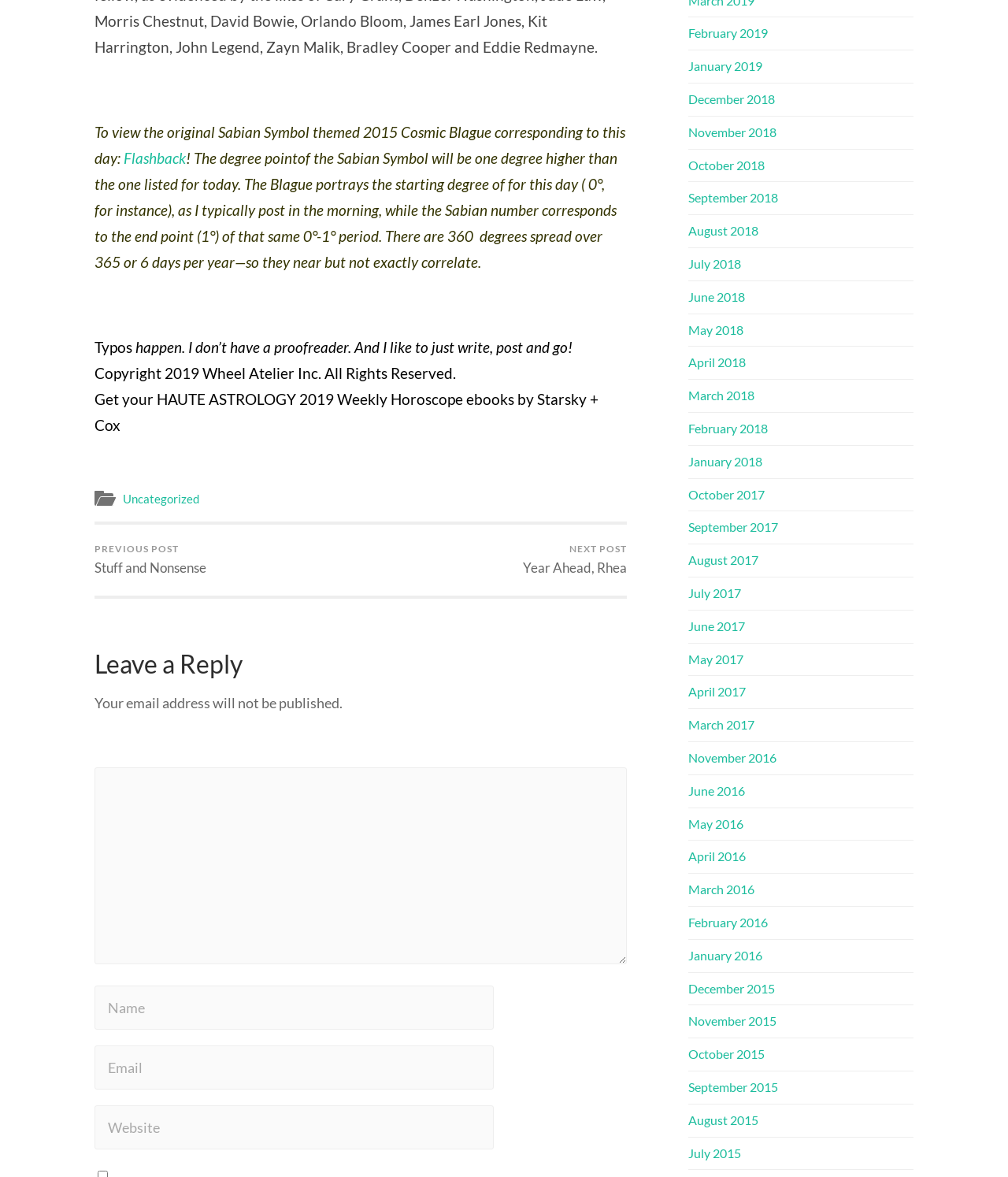Find the bounding box coordinates of the area that needs to be clicked in order to achieve the following instruction: "Enter your email address in the required field". The coordinates should be specified as four float numbers between 0 and 1, i.e., [left, top, right, bottom].

[0.094, 0.652, 0.622, 0.819]